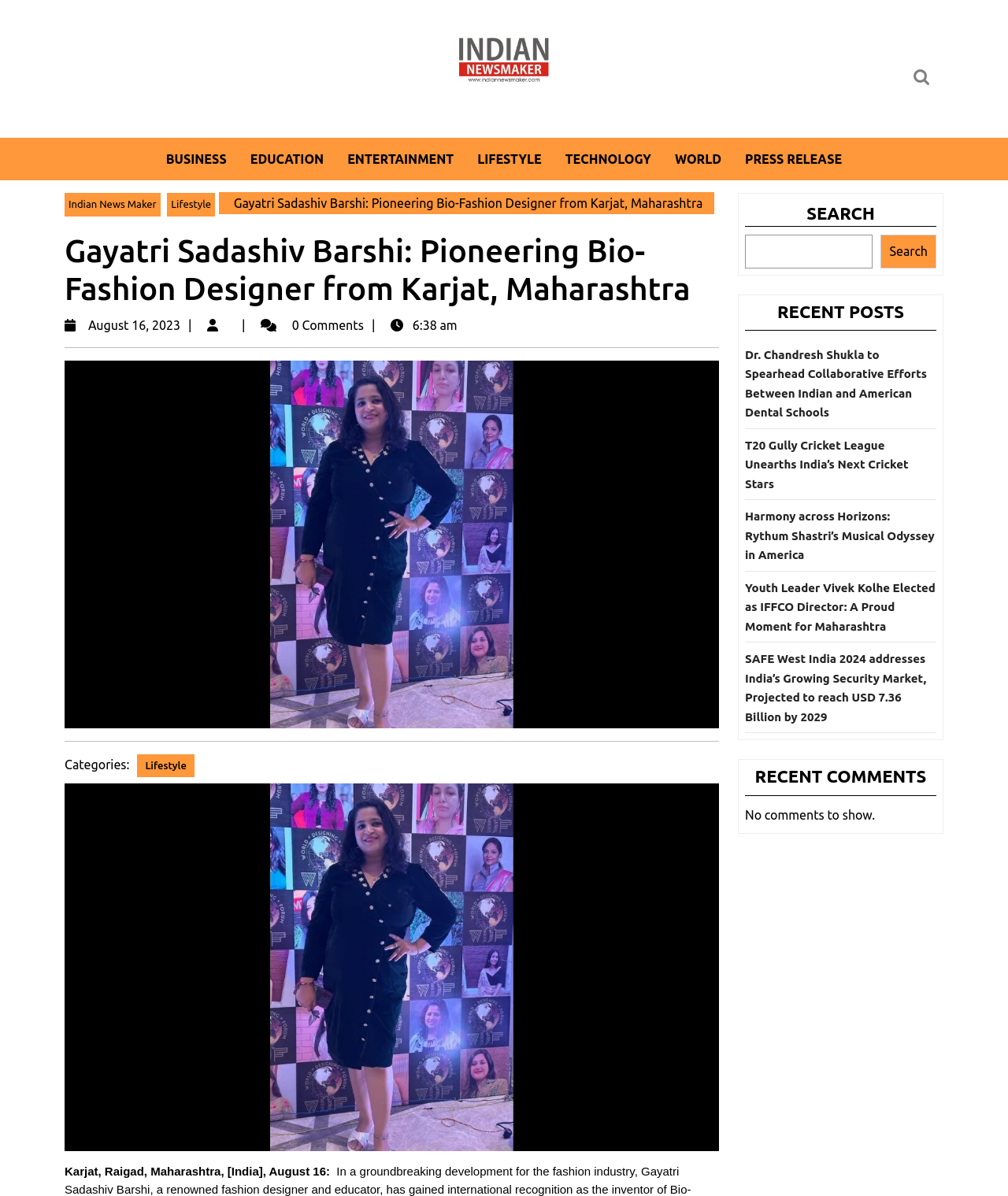Based on the image, give a detailed response to the question: How many categories are listed?

The categories are listed as links under the 'Categories:' text, and there are 6 of them: BUSINESS, EDUCATION, ENTERTAINMENT, LIFESTYLE, TECHNOLOGY, and WORLD.